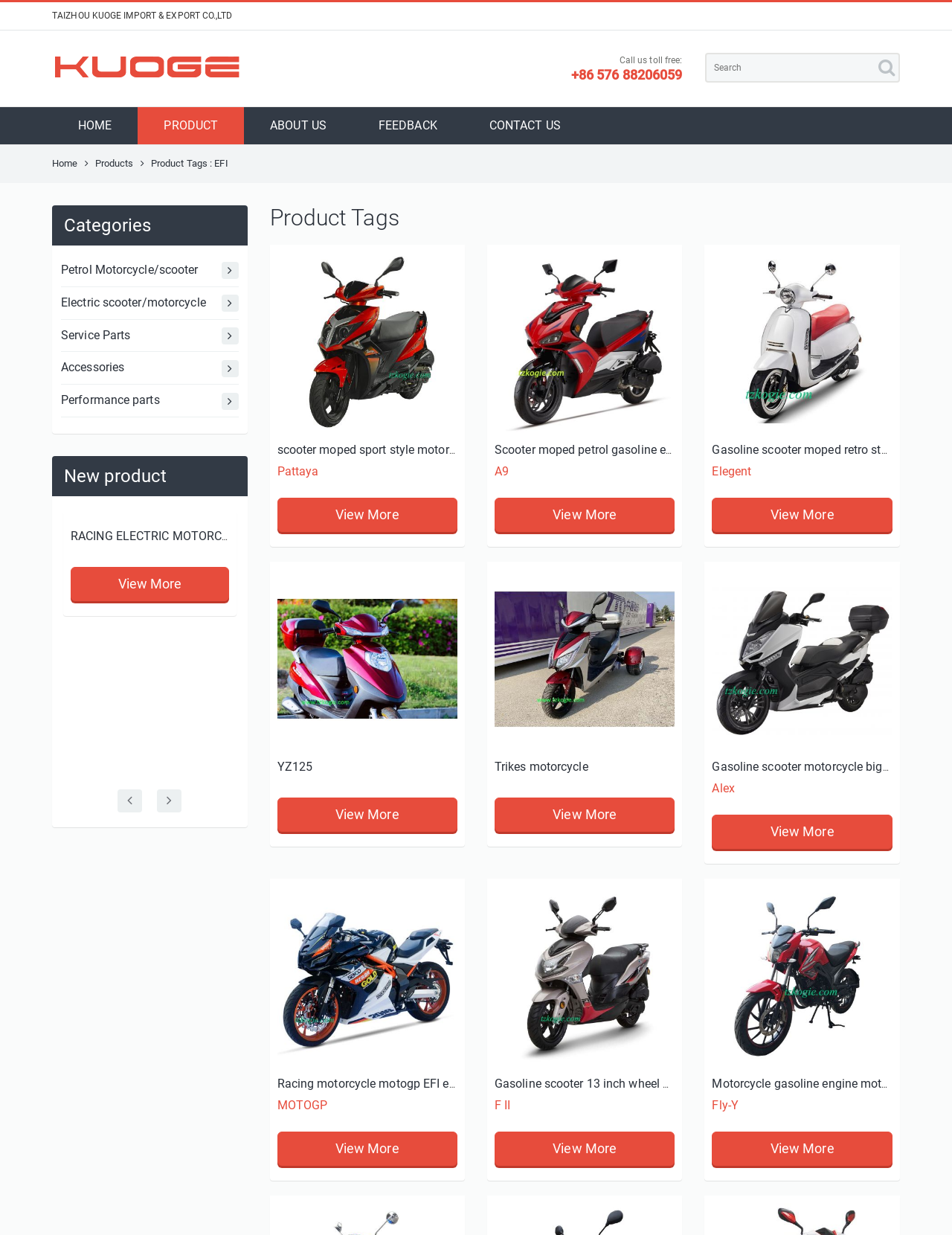Show the bounding box coordinates of the element that should be clicked to complete the task: "Call the company".

[0.6, 0.054, 0.717, 0.067]